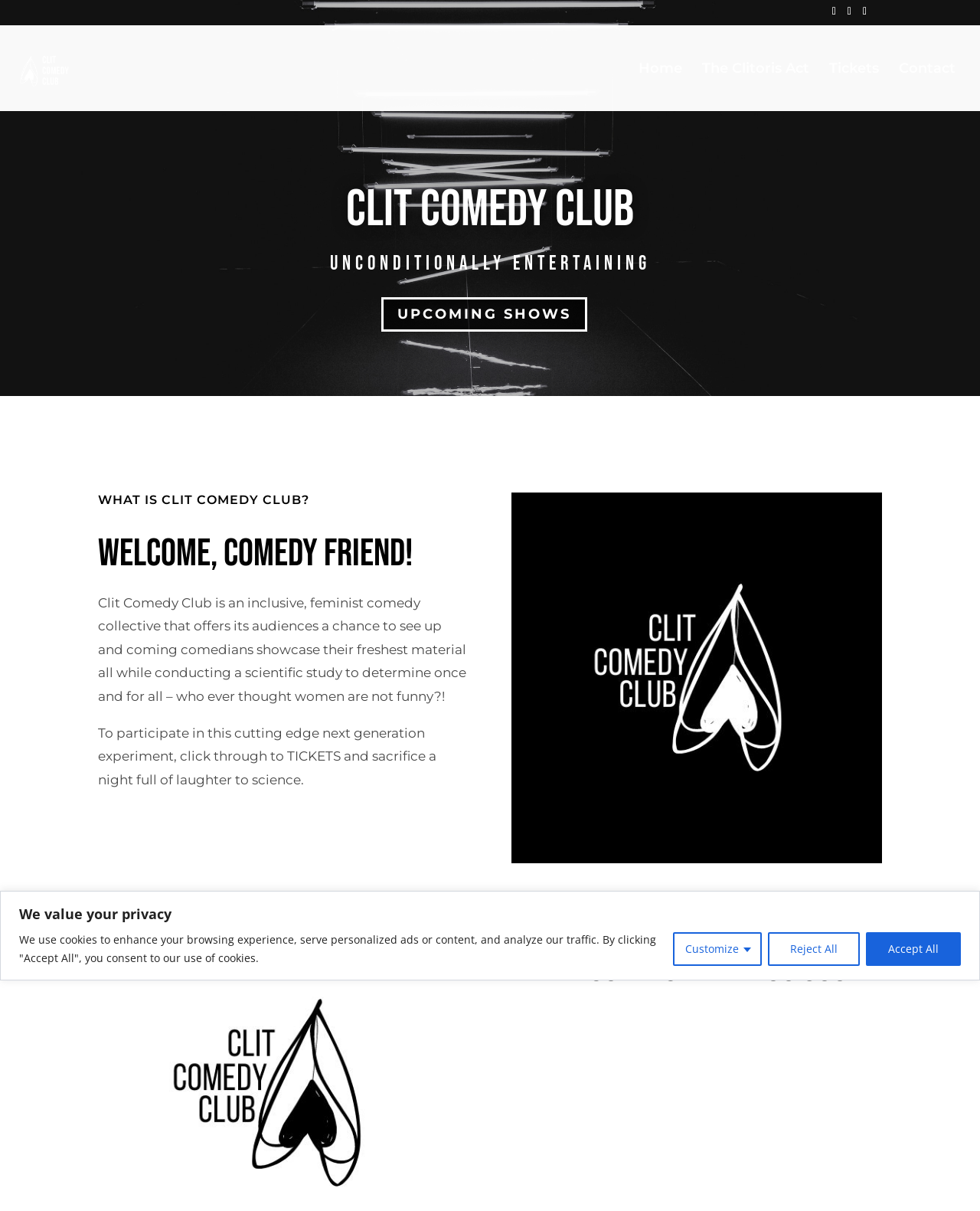Please locate the bounding box coordinates of the element that should be clicked to complete the given instruction: "Click the Clit Comedy Club logo".

[0.027, 0.021, 0.15, 0.091]